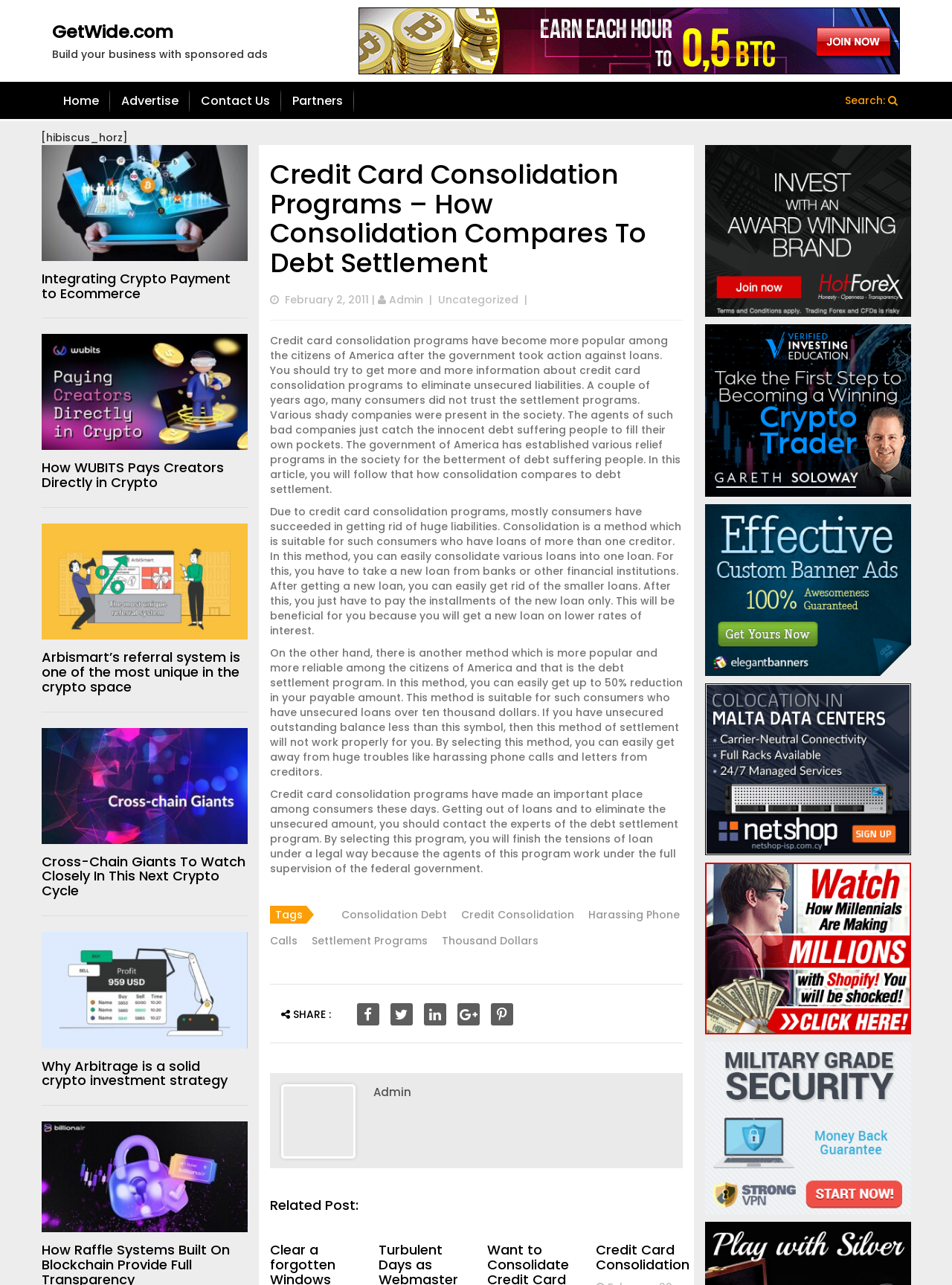Identify and generate the primary title of the webpage.

Credit Card Consolidation Programs – How Consolidation Compares To Debt Settlement